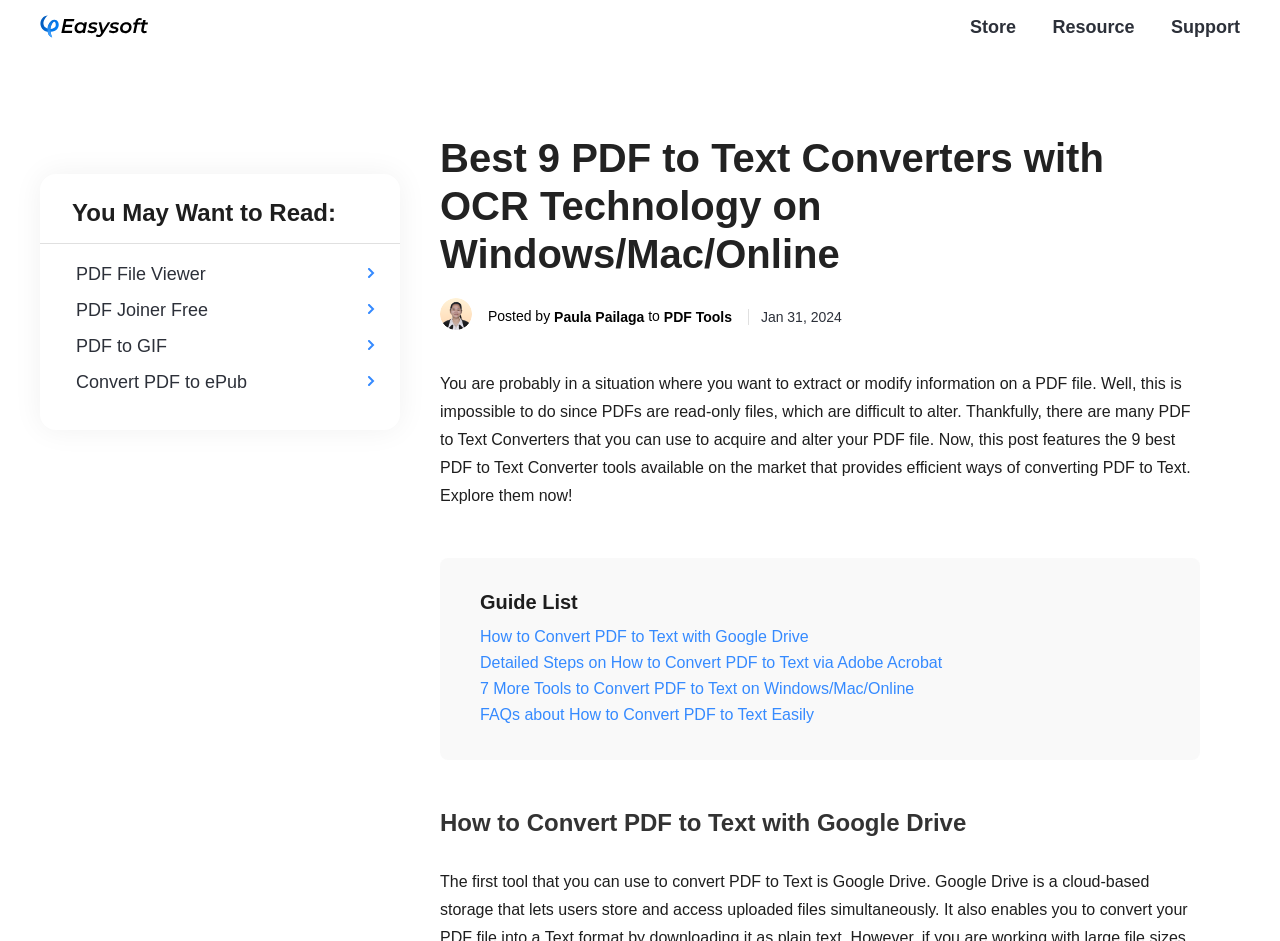Identify the bounding box coordinates necessary to click and complete the given instruction: "Visit the 'Store' page".

[0.758, 0.018, 0.794, 0.039]